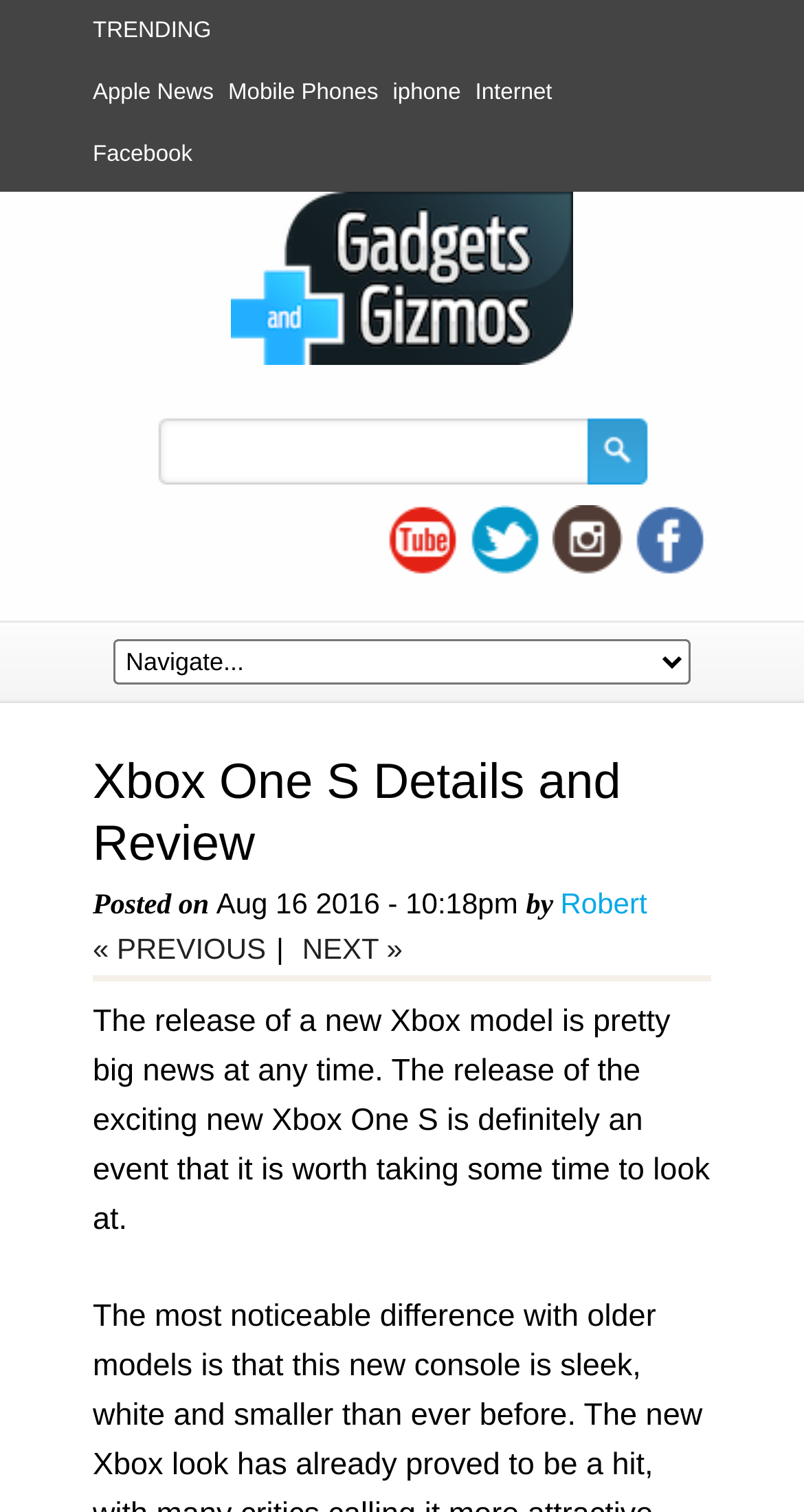Please locate the bounding box coordinates for the element that should be clicked to achieve the following instruction: "Select an option from the combobox". Ensure the coordinates are given as four float numbers between 0 and 1, i.e., [left, top, right, bottom].

[0.141, 0.423, 0.859, 0.453]